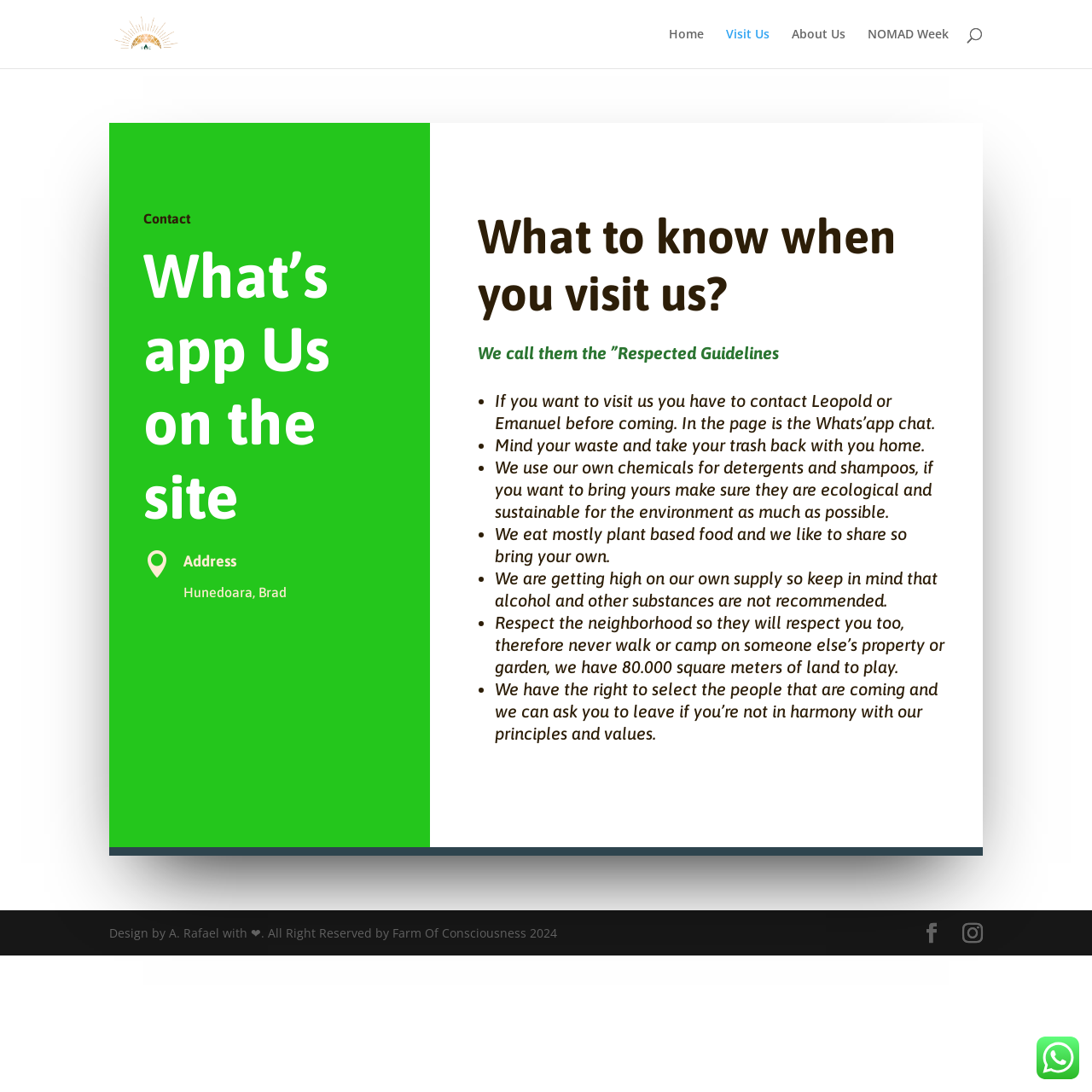Please determine the main heading text of this webpage.

What’s app Us on the site 